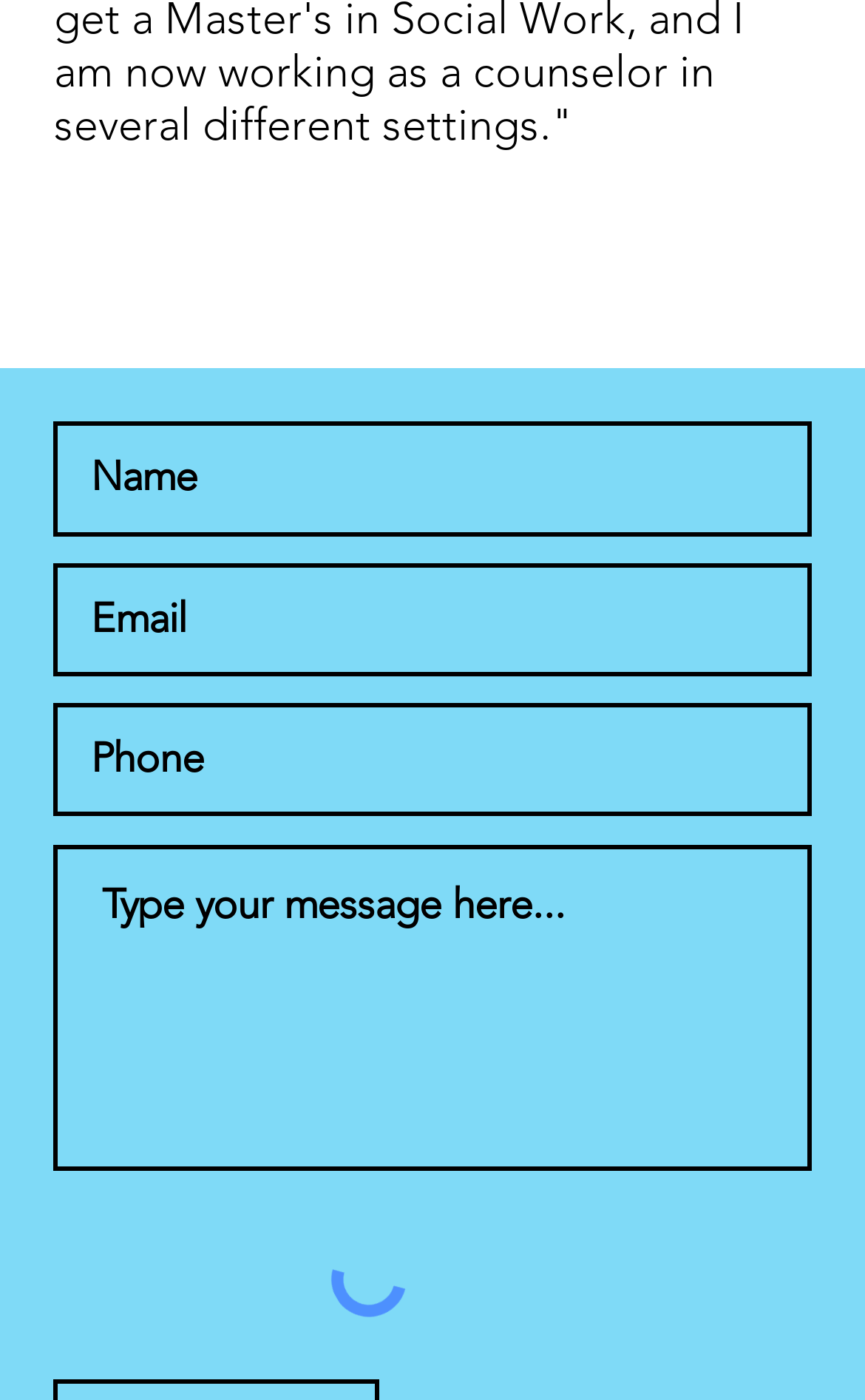Can you give a comprehensive explanation to the question given the content of the image?
What is the function of the button at the bottom?

The button at the bottom of the contact form is labeled 'Submit', which suggests that it is used to submit the form after filling in the required information.